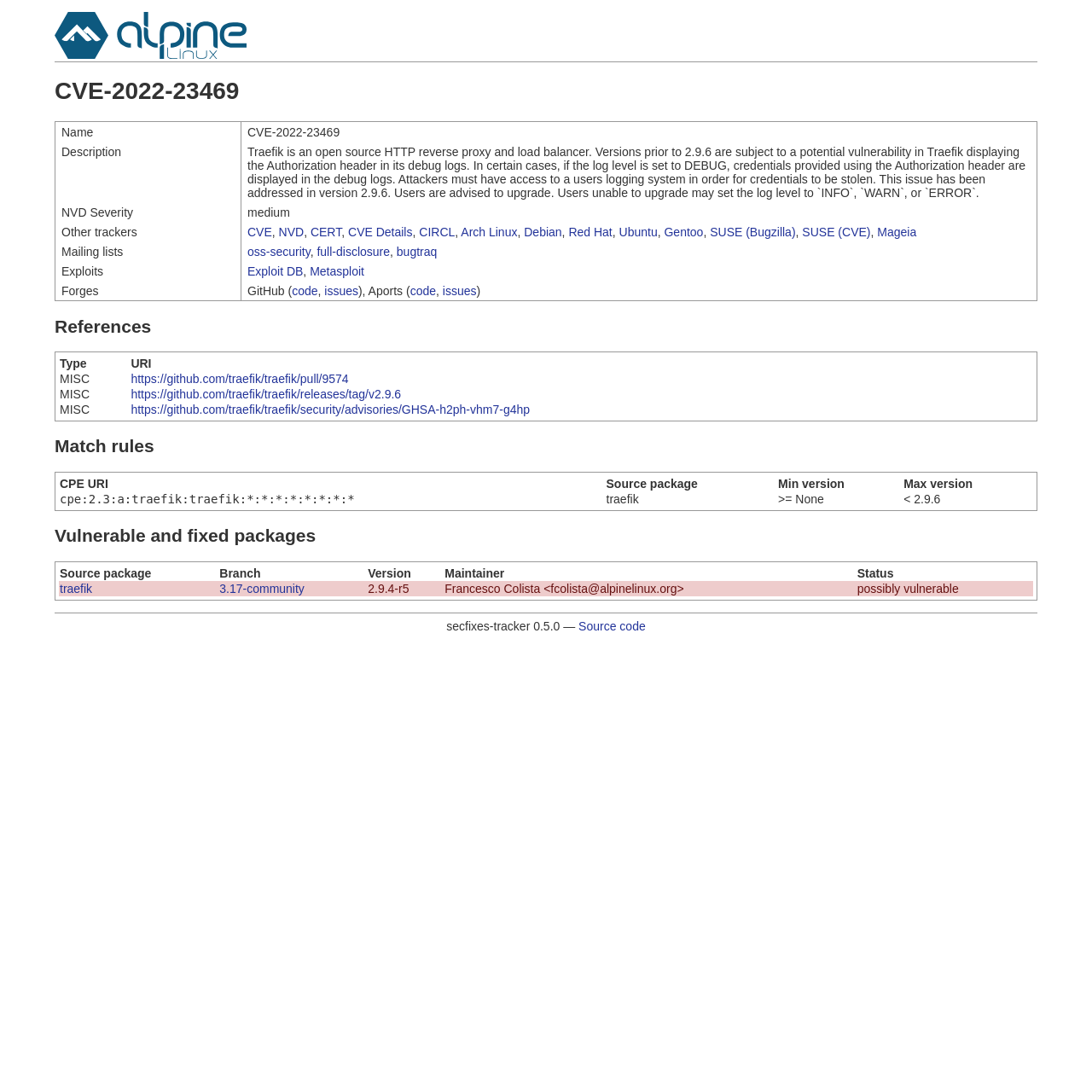Please predict the bounding box coordinates (top-left x, top-left y, bottom-right x, bottom-right y) for the UI element in the screenshot that fits the description: full-disclosure

[0.29, 0.224, 0.357, 0.236]